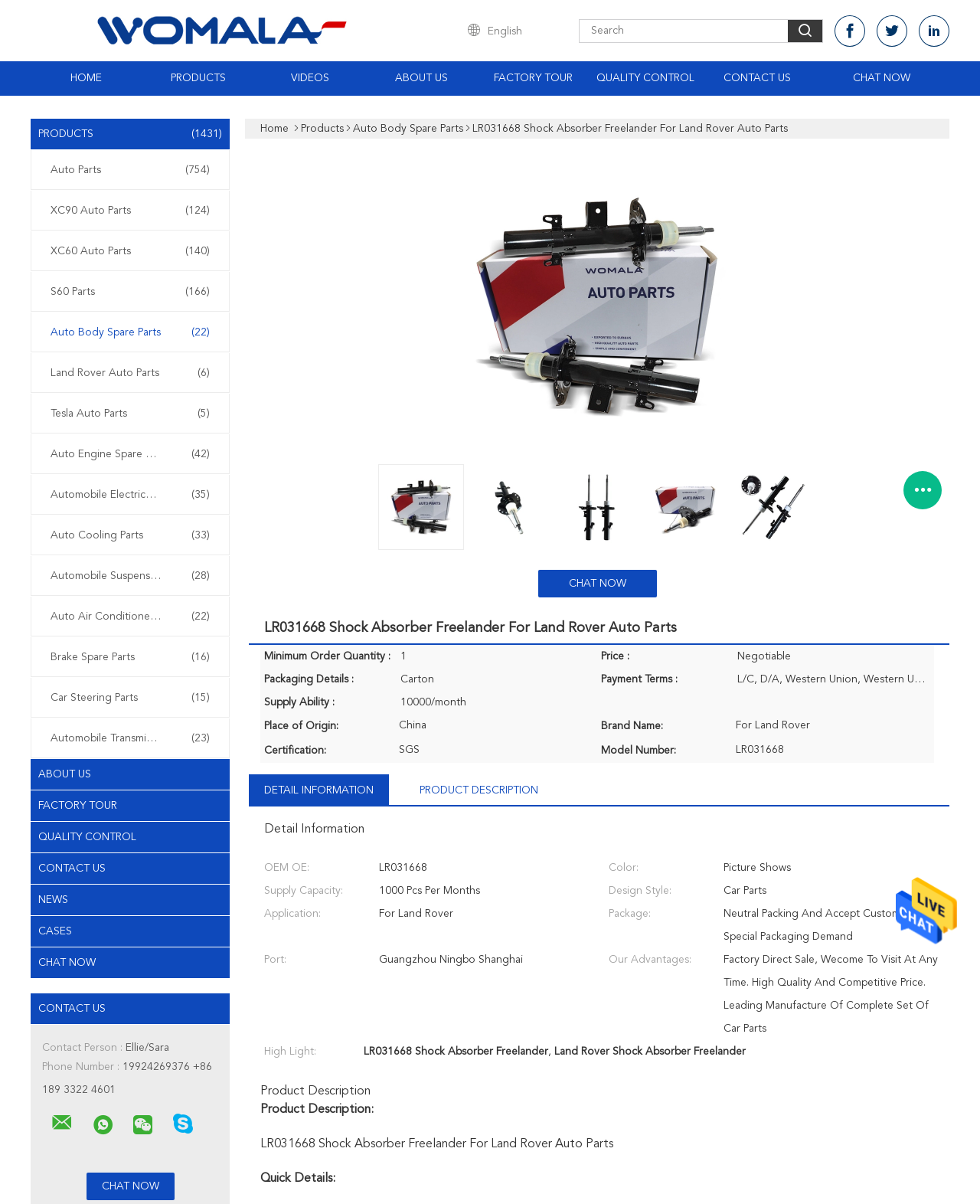Can you show the bounding box coordinates of the region to click on to complete the task described in the instruction: "Contact us"?

[0.039, 0.833, 0.108, 0.842]